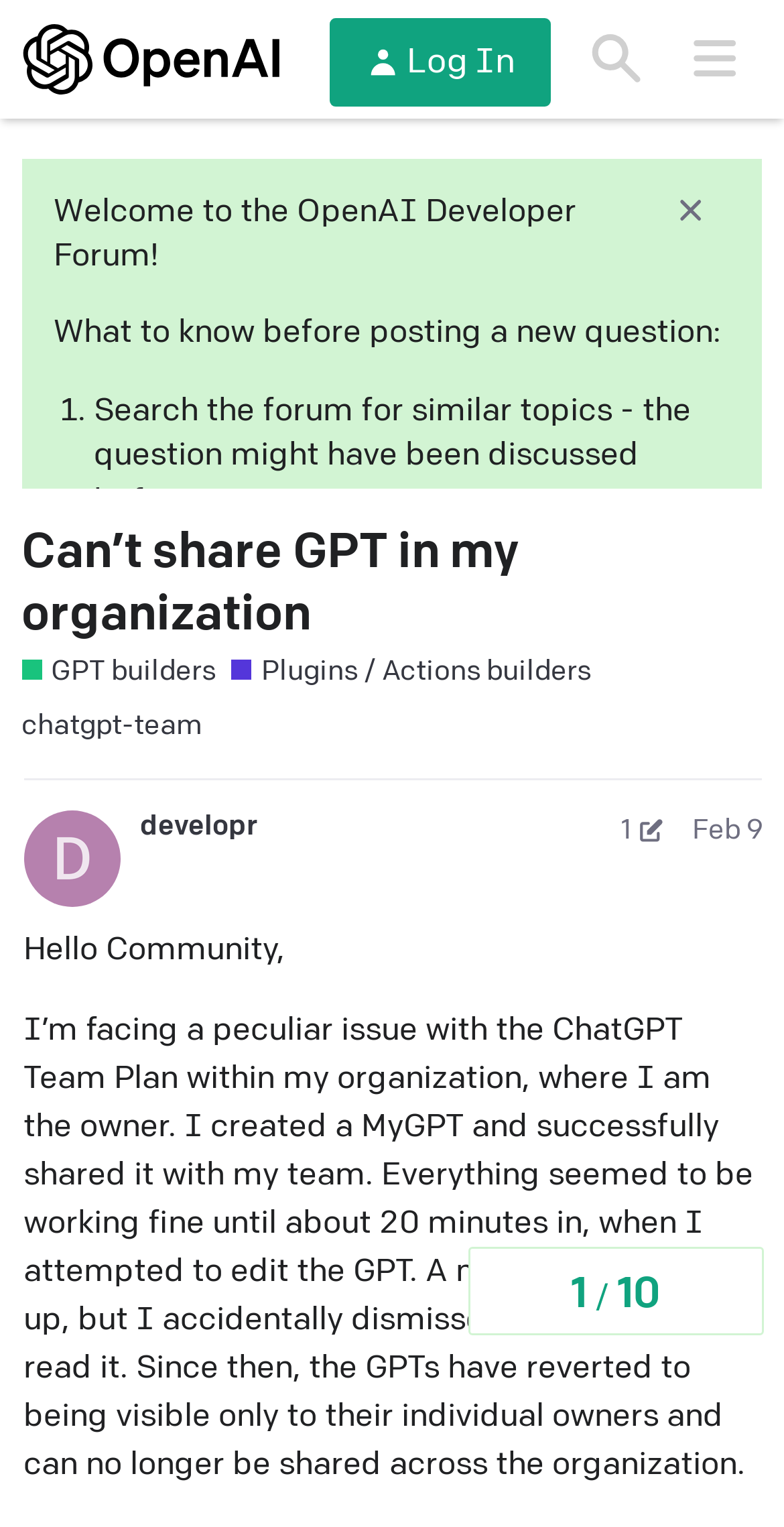Locate the bounding box coordinates of the element that should be clicked to execute the following instruction: "Read the topic 'Can’t share GPT in my organization'".

[0.027, 0.343, 0.661, 0.421]